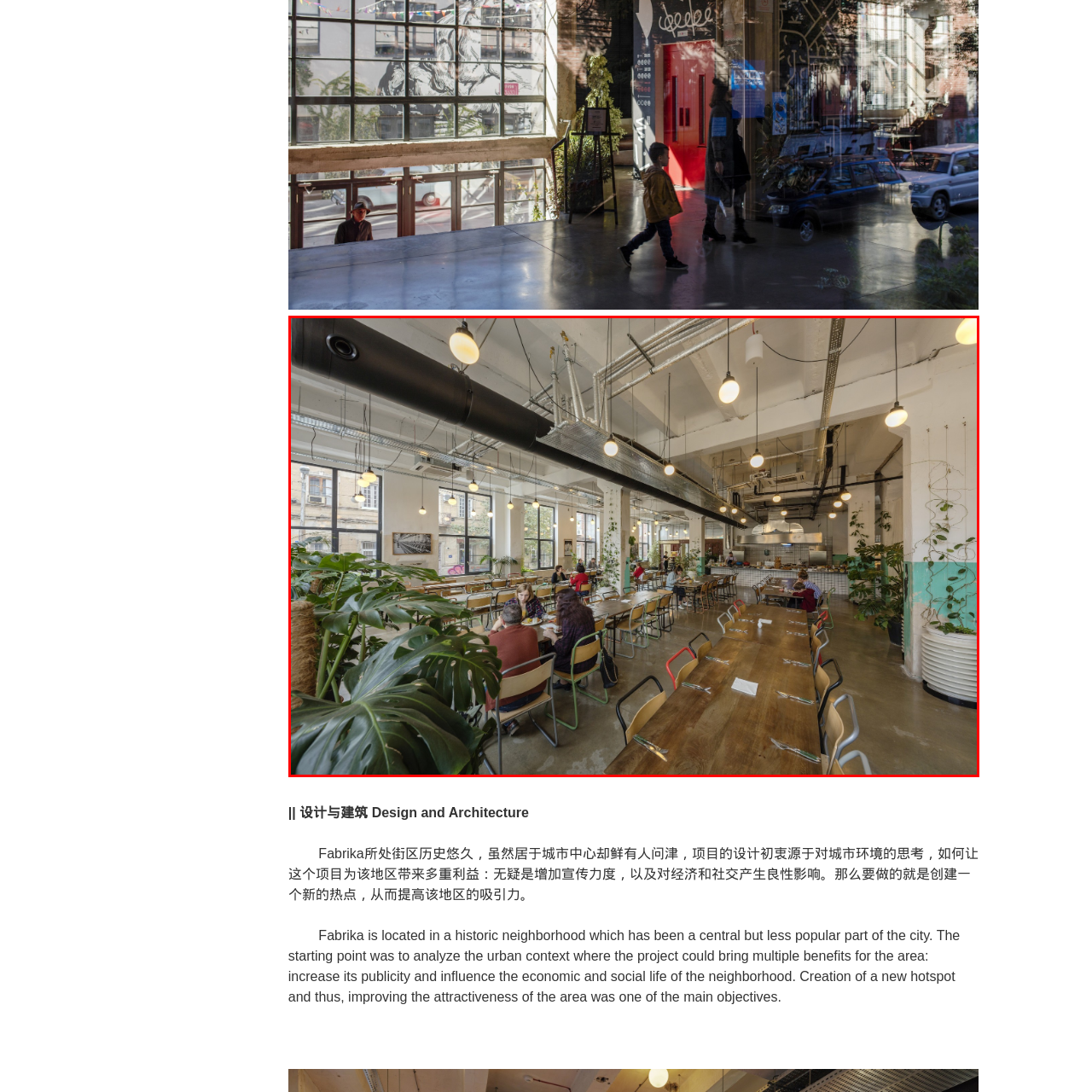Concentrate on the image inside the red frame and provide a detailed response to the subsequent question, utilizing the visual information from the image: 
What adds a touch of nature to the setting?

According to the caption, the presence of large potted plants and lush greenery adds a touch of nature to the setting, enhancing the overall aesthetic of the dining space.